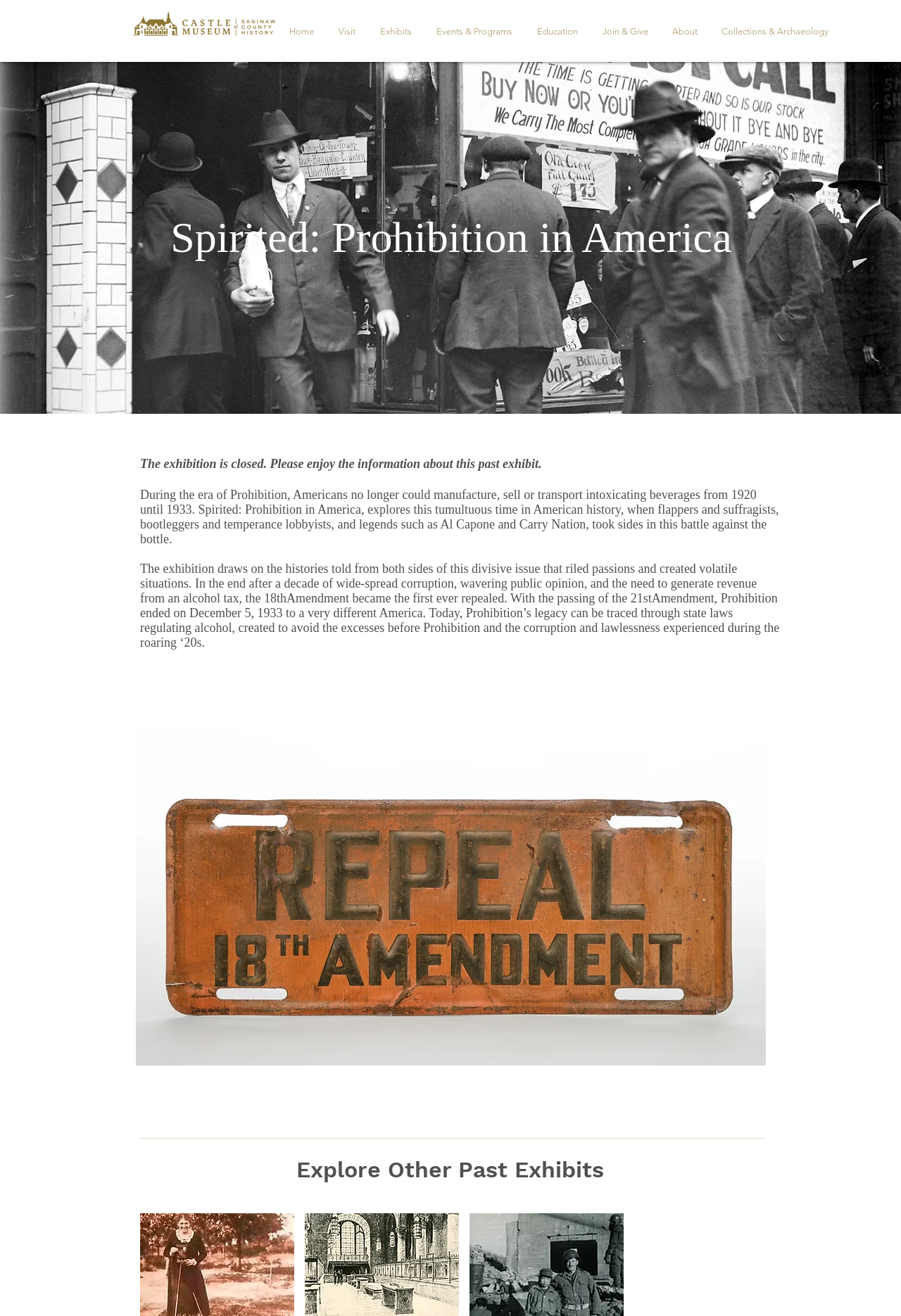What is the section below the exhibition description?
Using the image as a reference, give an elaborate response to the question.

The section below the exhibition description is a slide show gallery, which allows visitors to browse through images related to the exhibition, with navigation buttons to move forward and backward.